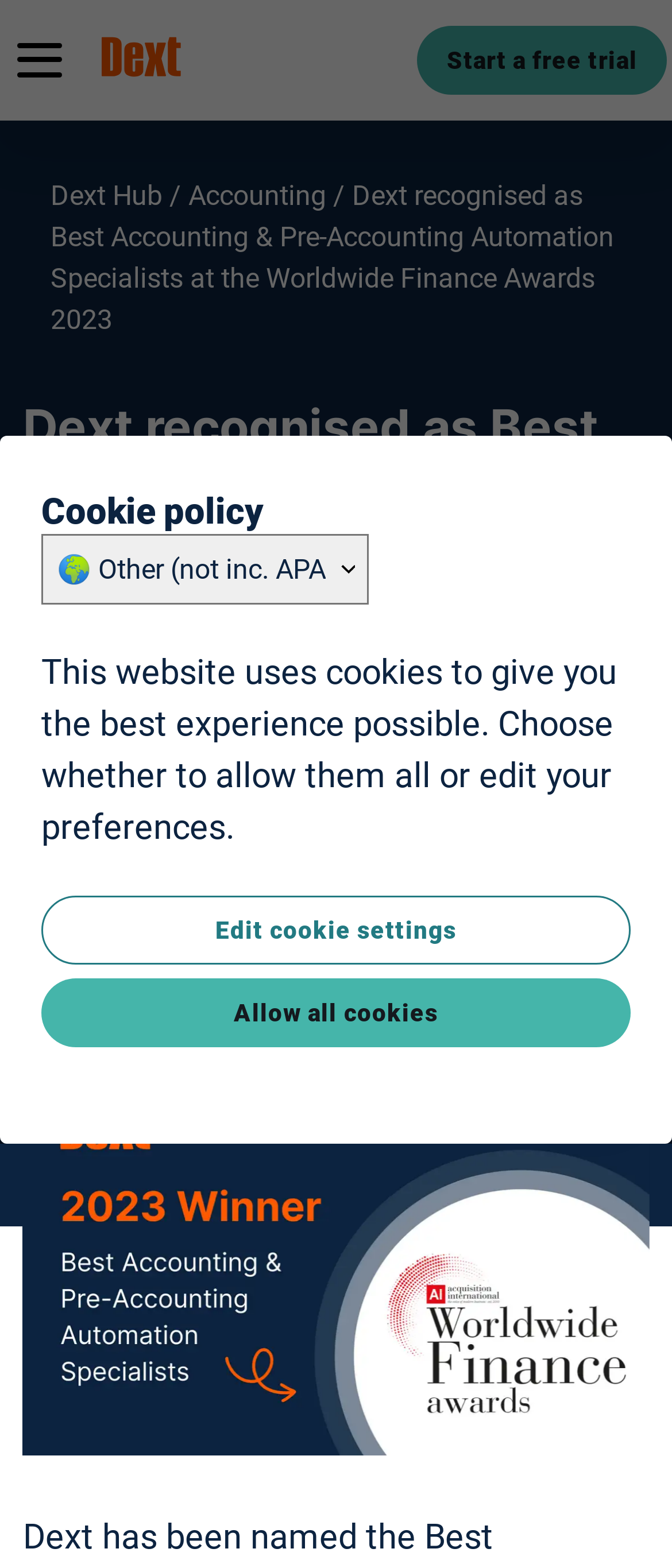What is the purpose of the 'Chat' link?
Please elaborate on the answer to the question with detailed information.

The 'Chat' link is likely used to initiate a chat with the company or its representatives, as it is a common feature on websites to provide customer support or assistance.